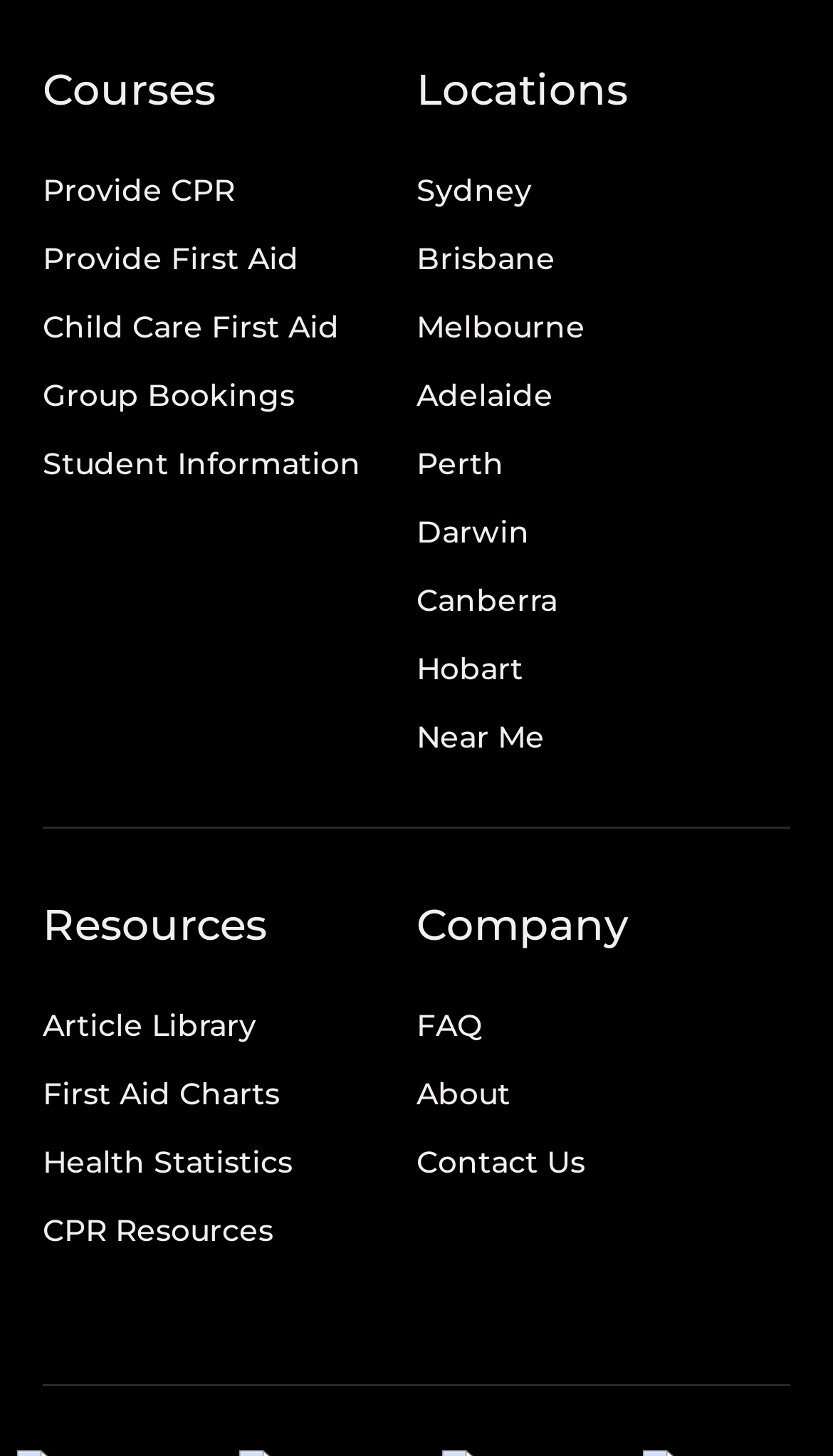Provide the bounding box coordinates of the section that needs to be clicked to accomplish the following instruction: "Click on the '#24035' link."

None